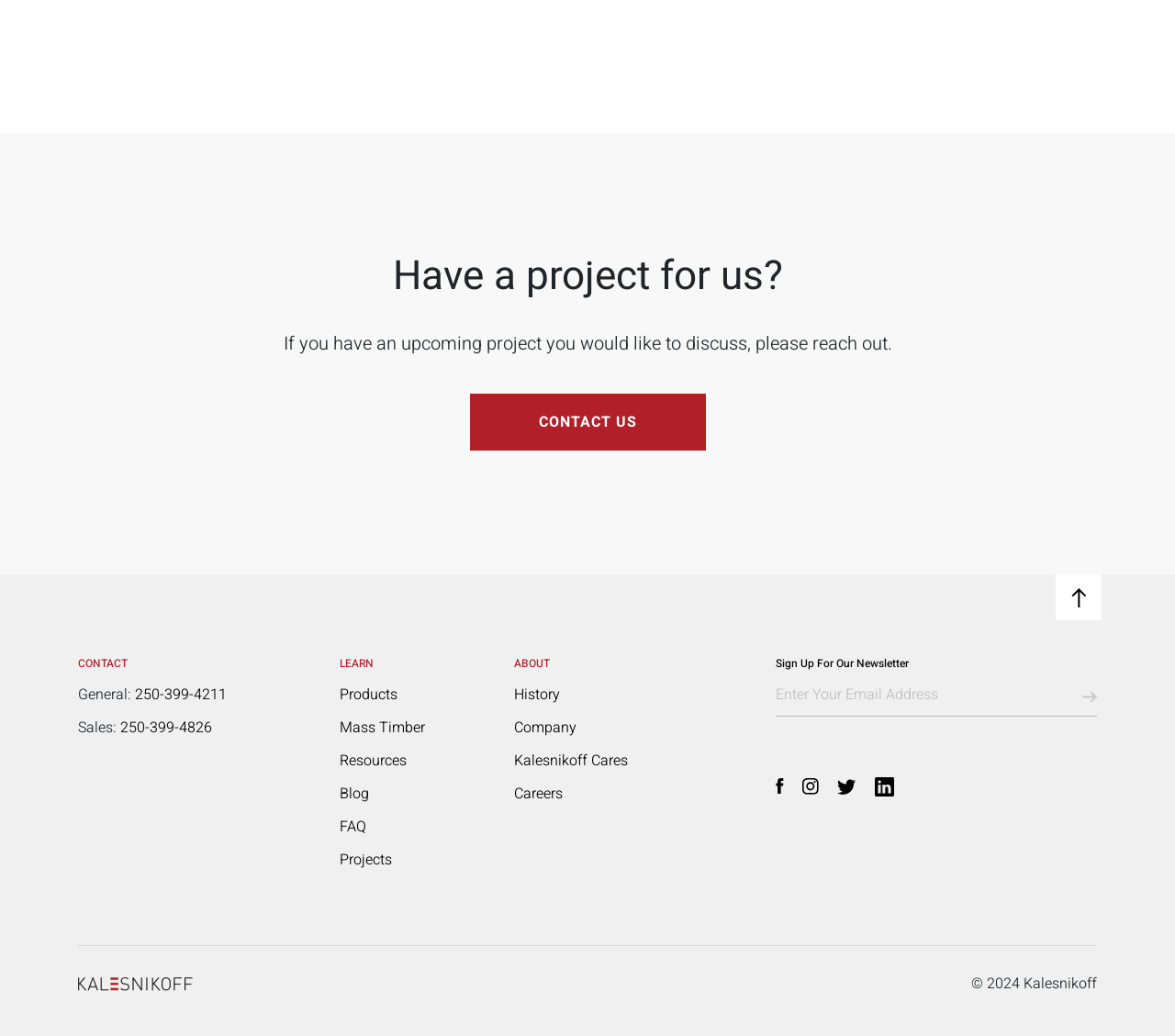What is the phone number for sales?
Answer the question with detailed information derived from the image.

The phone number for sales can be found in the 'CONTACT' section, where it says 'Sales: 250-399-4826'.